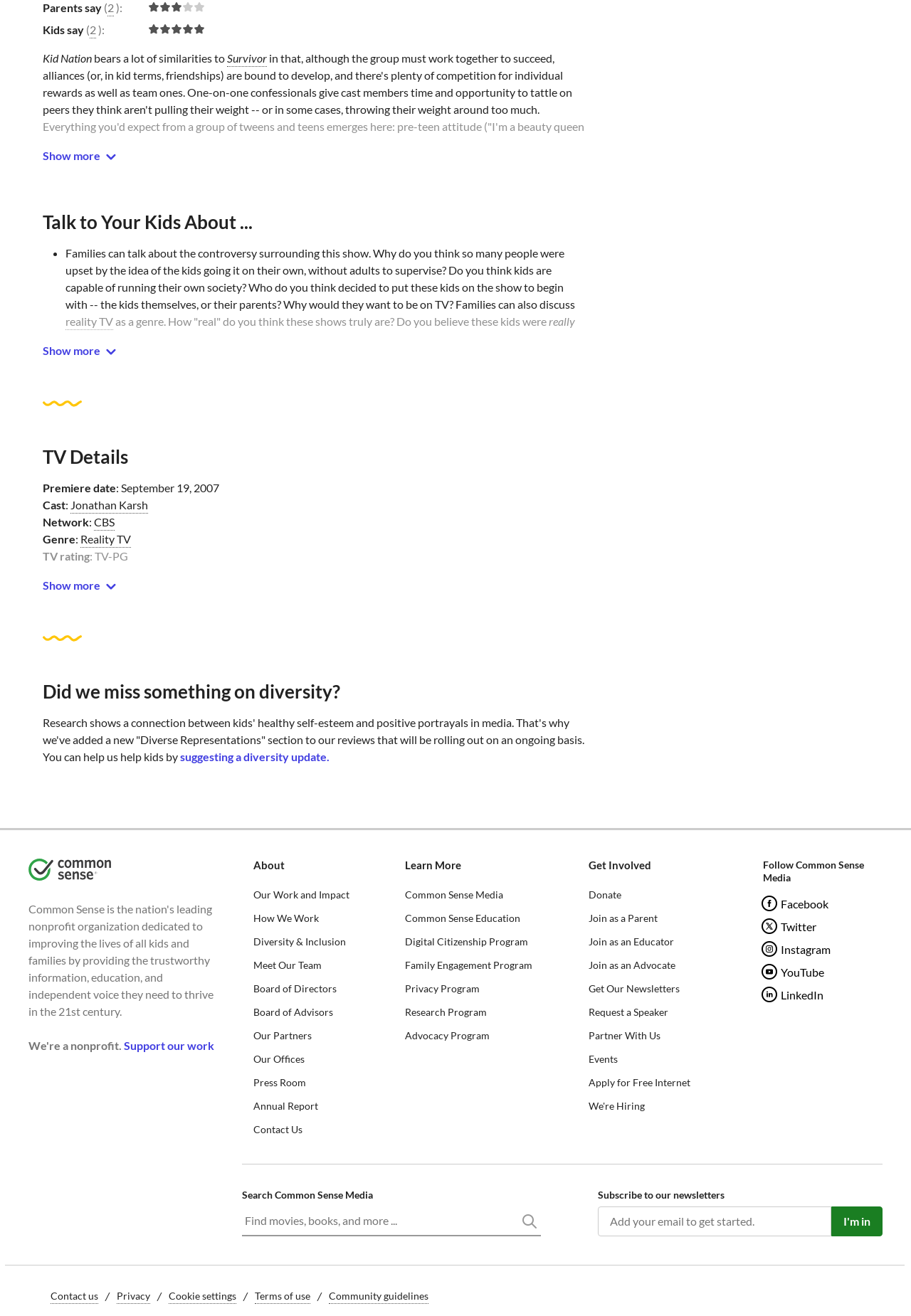Please locate the clickable area by providing the bounding box coordinates to follow this instruction: "Click 'Show more'".

[0.047, 0.111, 0.13, 0.125]